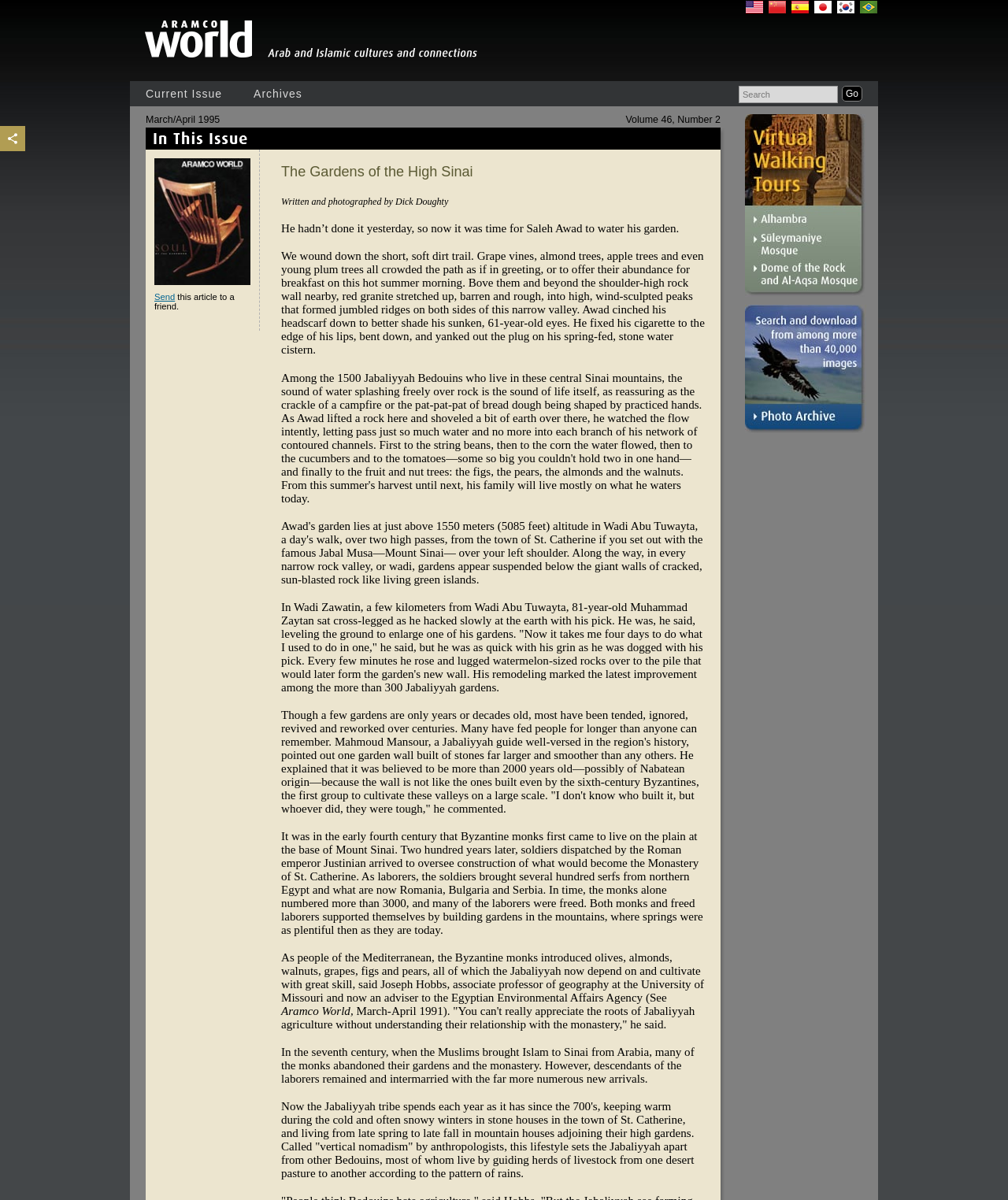Please locate the clickable area by providing the bounding box coordinates to follow this instruction: "Search for an article".

[0.733, 0.072, 0.831, 0.086]